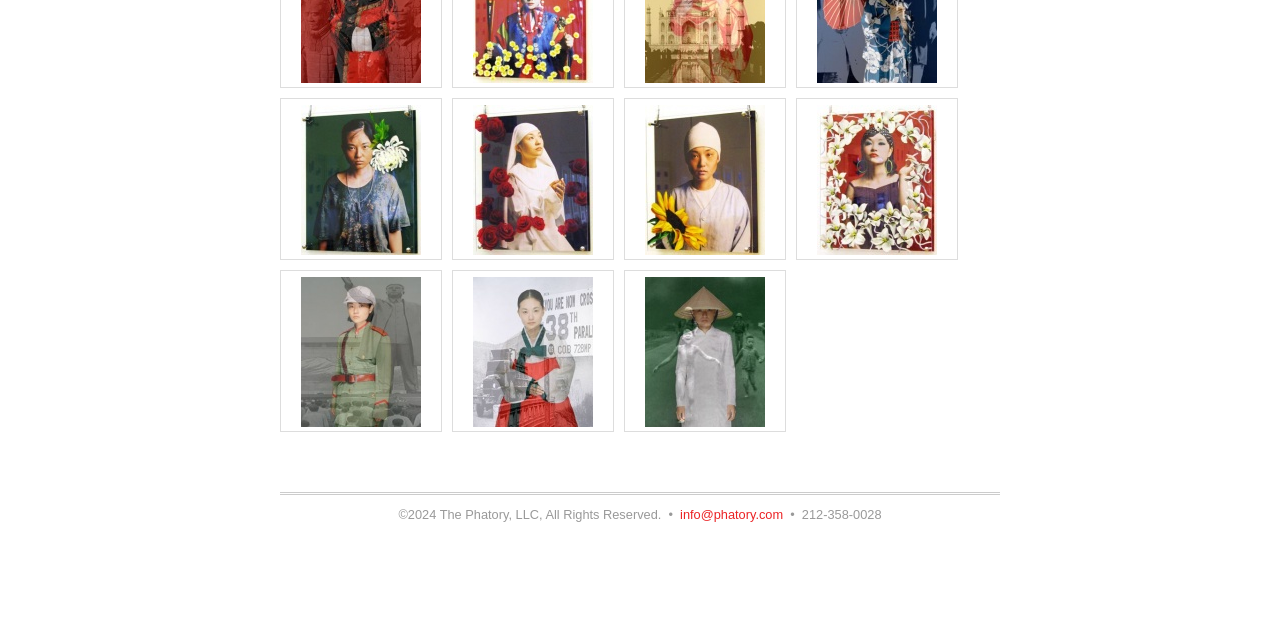Using the format (top-left x, top-left y, bottom-right x, bottom-right y), provide the bounding box coordinates for the described UI element. All values should be floating point numbers between 0 and 1: info@phatory.com

[0.531, 0.792, 0.612, 0.816]